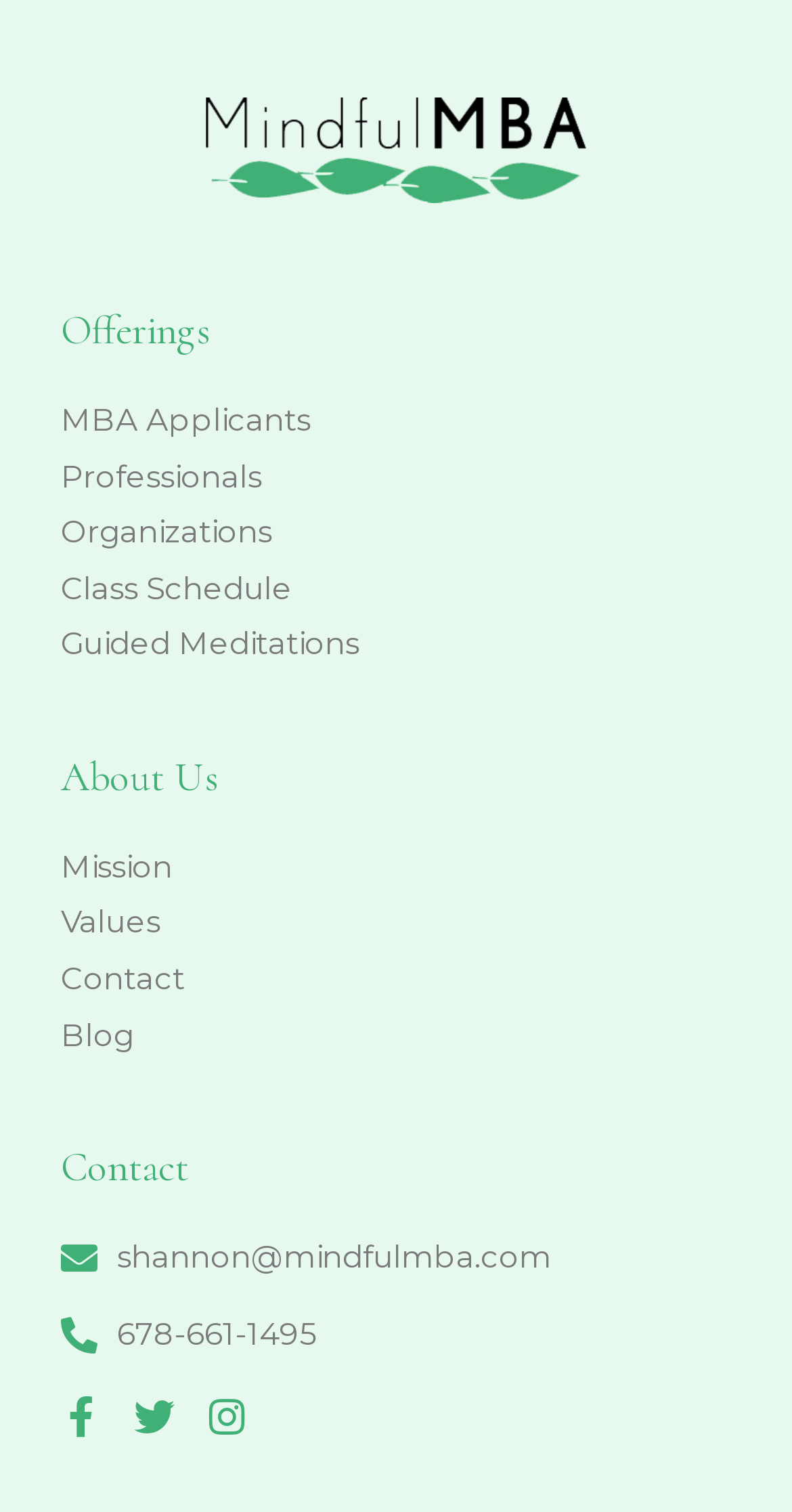Please identify the bounding box coordinates of the element on the webpage that should be clicked to follow this instruction: "View MBA Applicants". The bounding box coordinates should be given as four float numbers between 0 and 1, formatted as [left, top, right, bottom].

[0.077, 0.263, 0.923, 0.294]